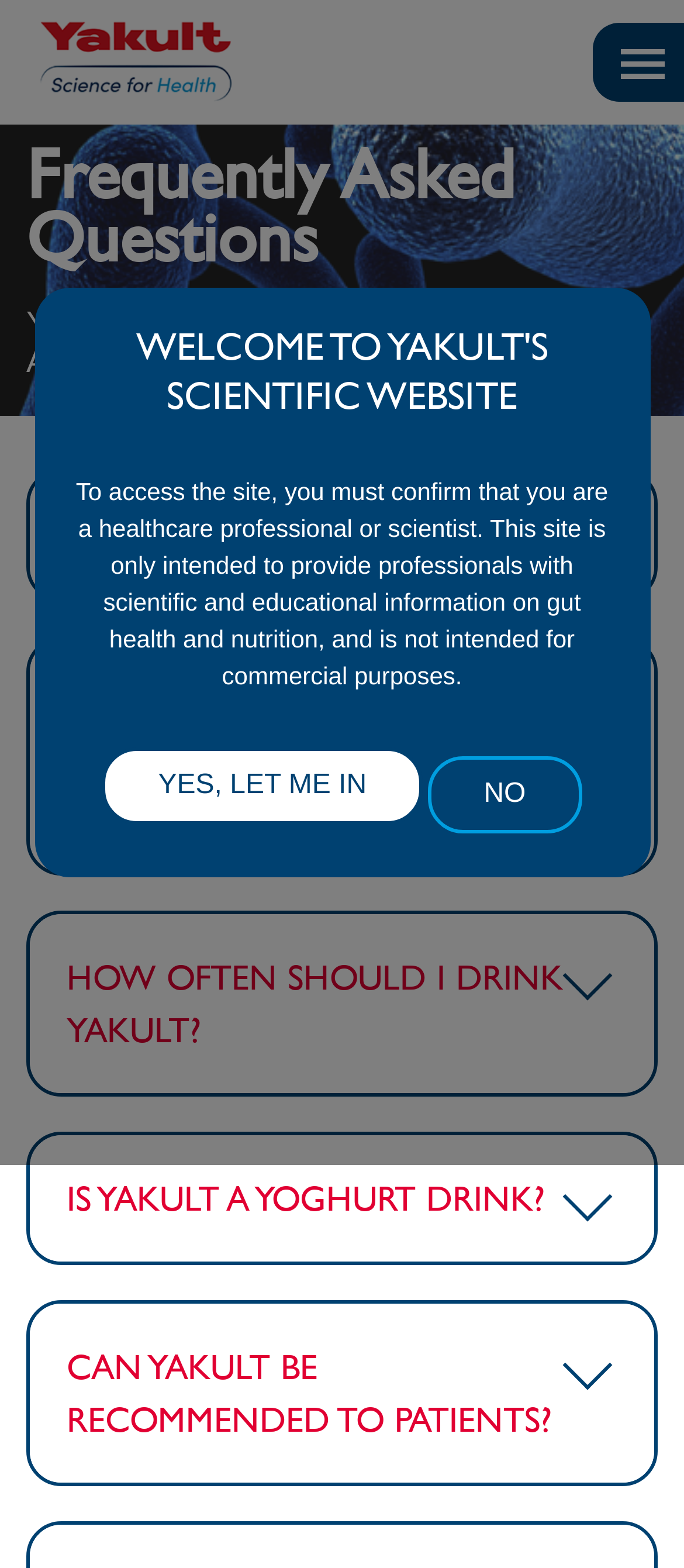Please answer the following question using a single word or phrase: 
What is the title of the FAQ page?

Frequently Asked Questions